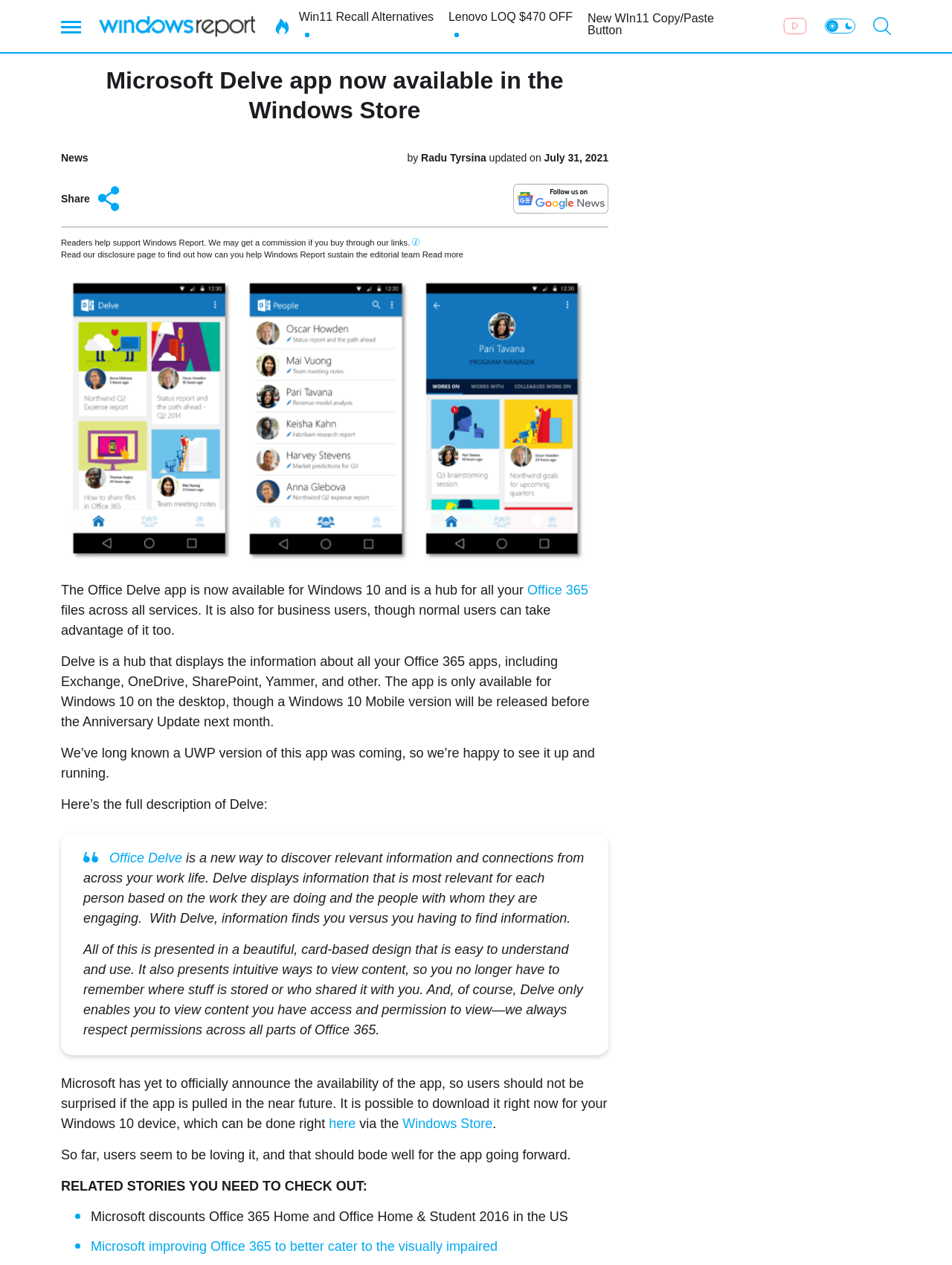Please find the bounding box coordinates (top-left x, top-left y, bottom-right x, bottom-right y) in the screenshot for the UI element described as follows: parent_node: TROUBLESHOOTING GUIDES aria-label="Windows Report"

[0.104, 0.01, 0.268, 0.031]